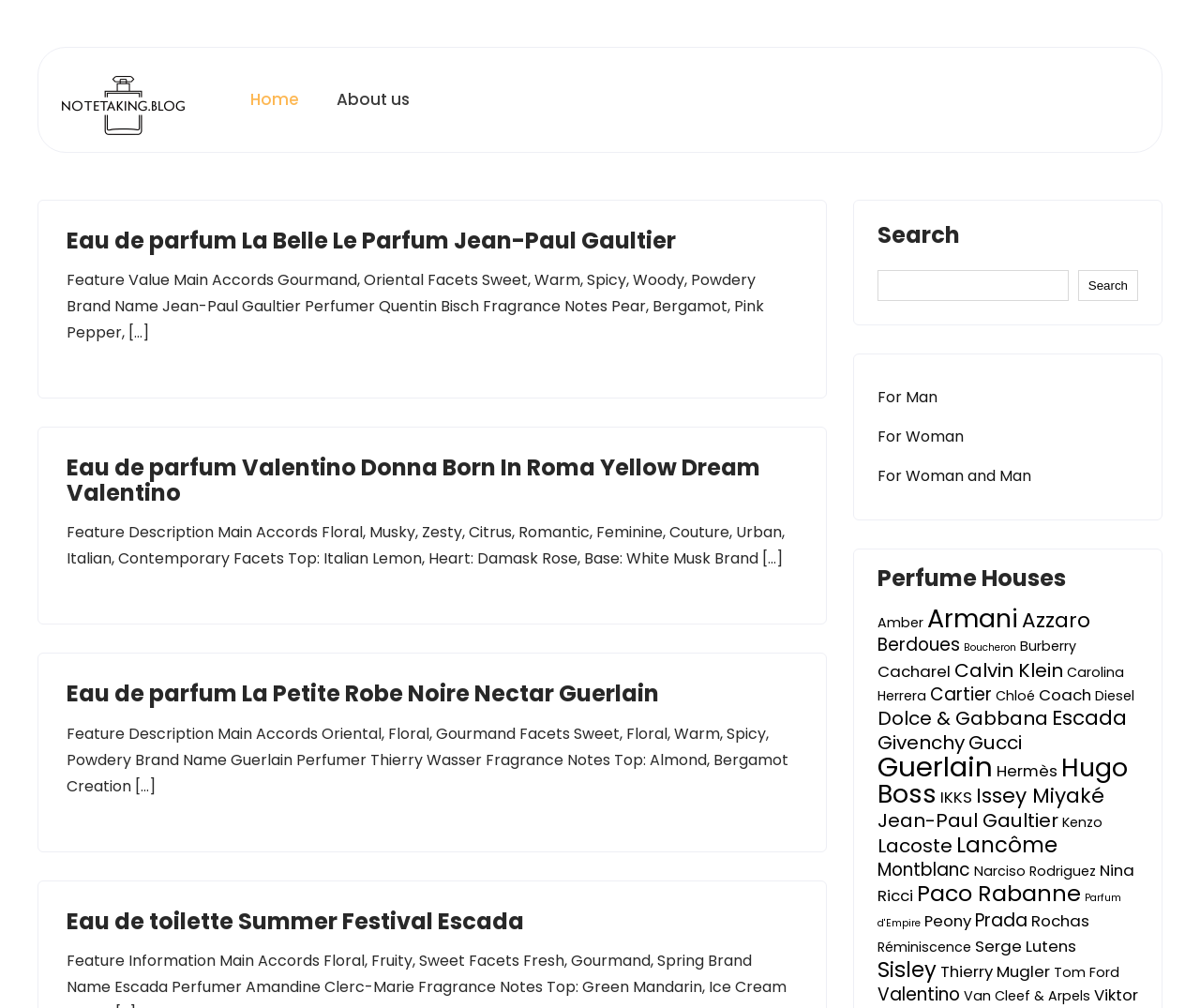What is the brand name of the first perfume?
Use the image to give a comprehensive and detailed response to the question.

I looked at the first article element on the webpage, which contains a heading element with the text 'Eau de parfum La Belle Le Parfum Jean-Paul Gaultier'. From this, I can infer that the brand name of the first perfume is Jean-Paul Gaultier.